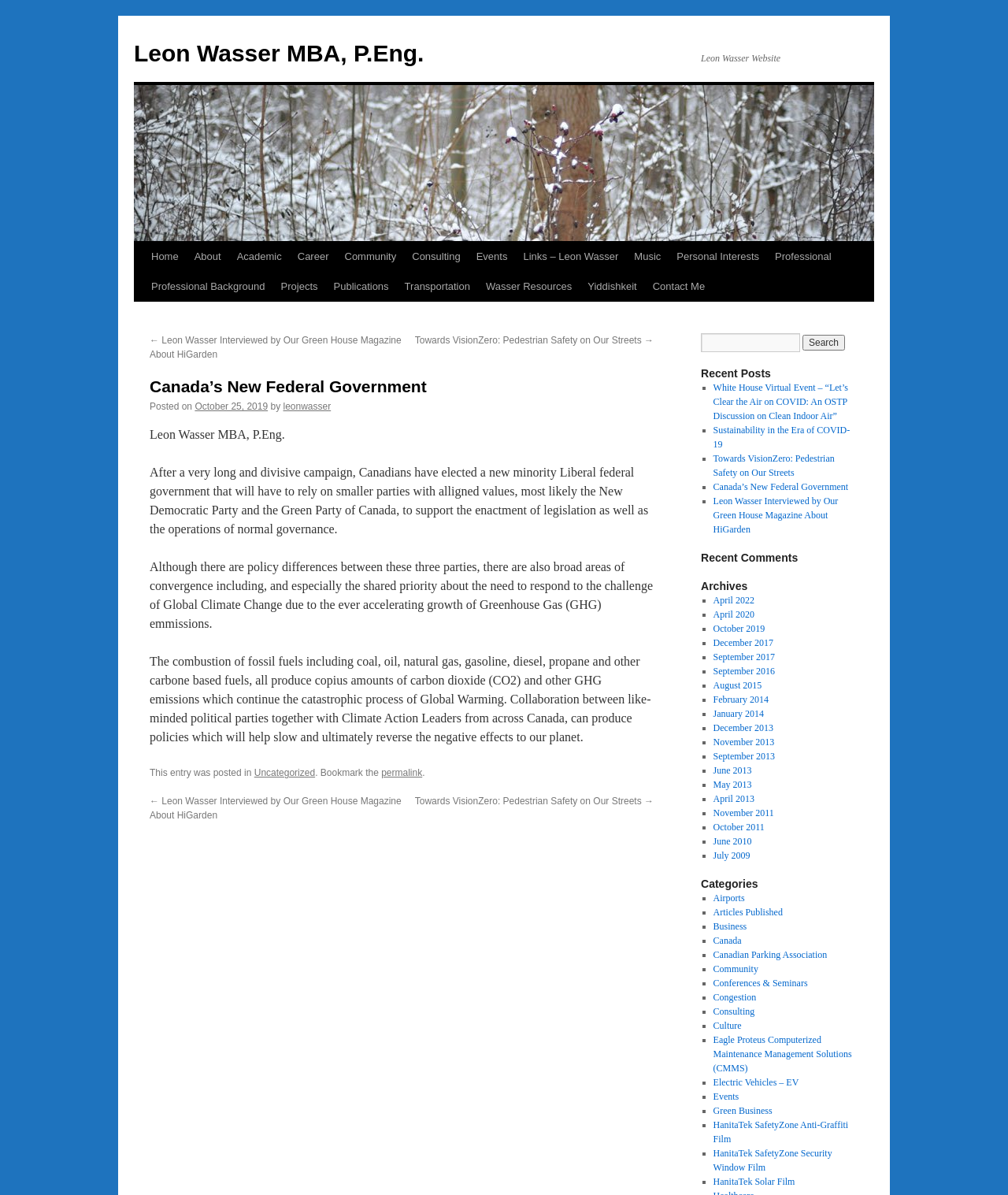Identify the bounding box coordinates of the section to be clicked to complete the task described by the following instruction: "Click on the 'Contact Me' link". The coordinates should be four float numbers between 0 and 1, formatted as [left, top, right, bottom].

[0.64, 0.227, 0.707, 0.252]